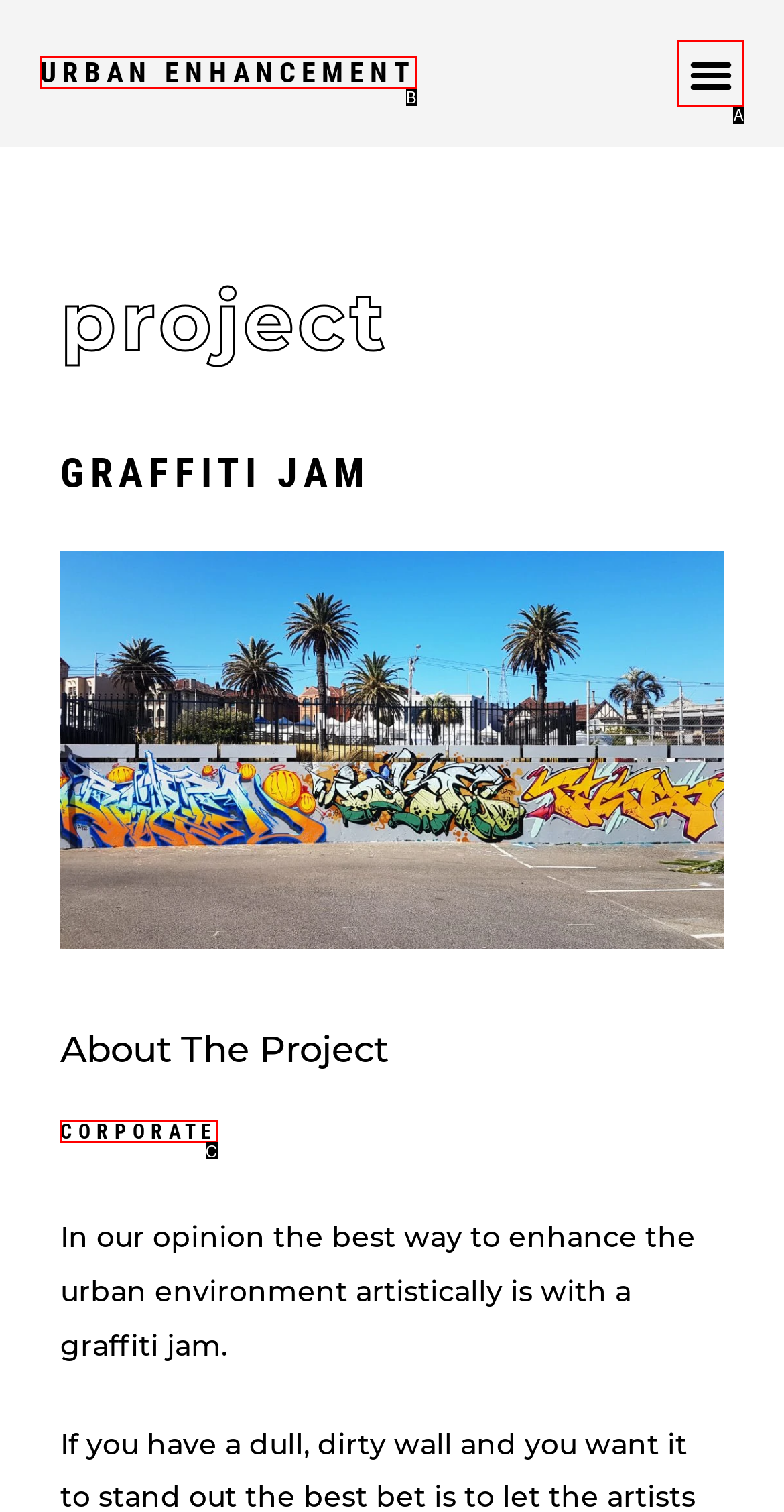Match the HTML element to the given description: Urban Enhancement
Indicate the option by its letter.

B